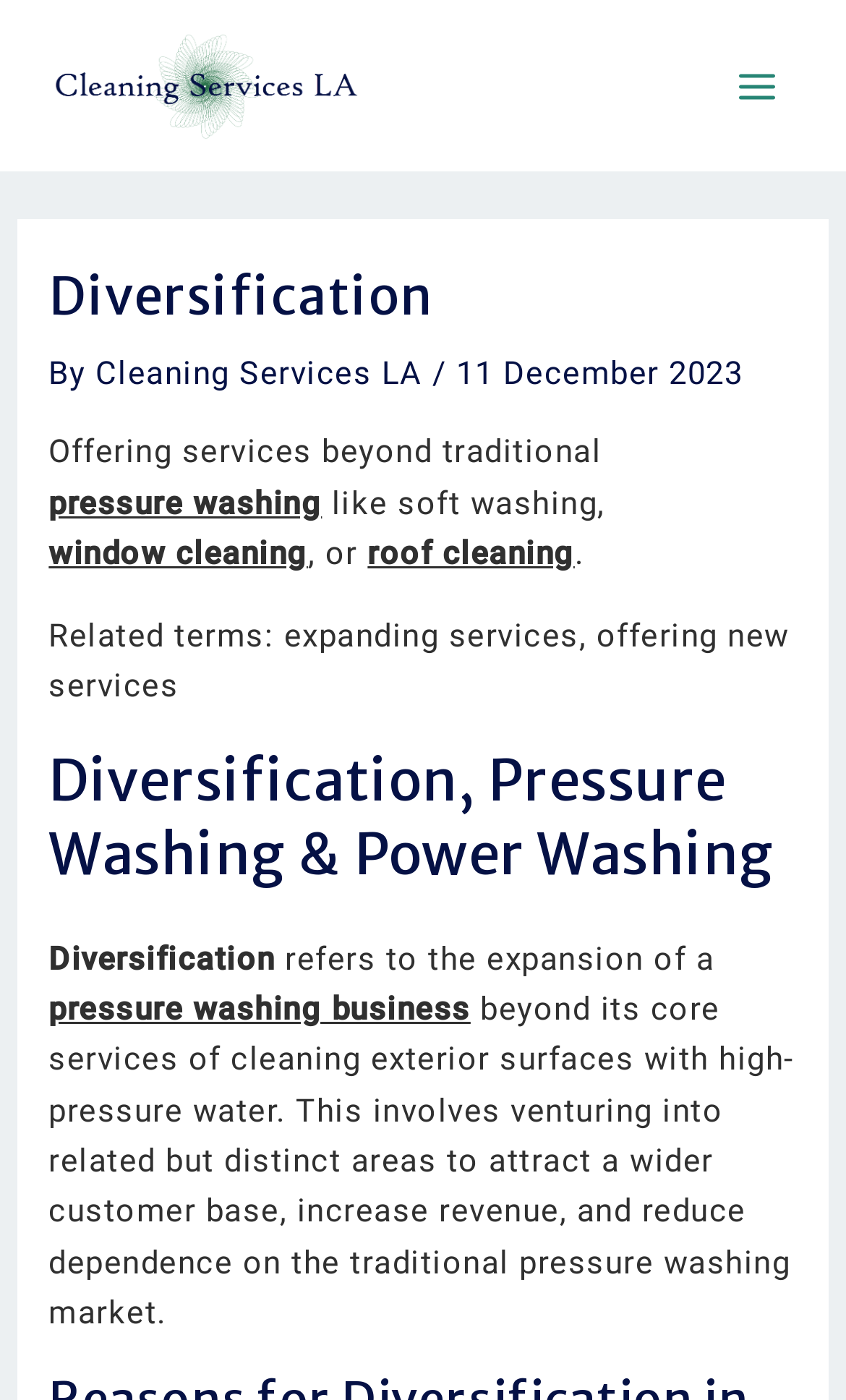Specify the bounding box coordinates of the region I need to click to perform the following instruction: "Learn more about 'window cleaning'". The coordinates must be four float numbers in the range of 0 to 1, i.e., [left, top, right, bottom].

[0.058, 0.378, 0.364, 0.414]